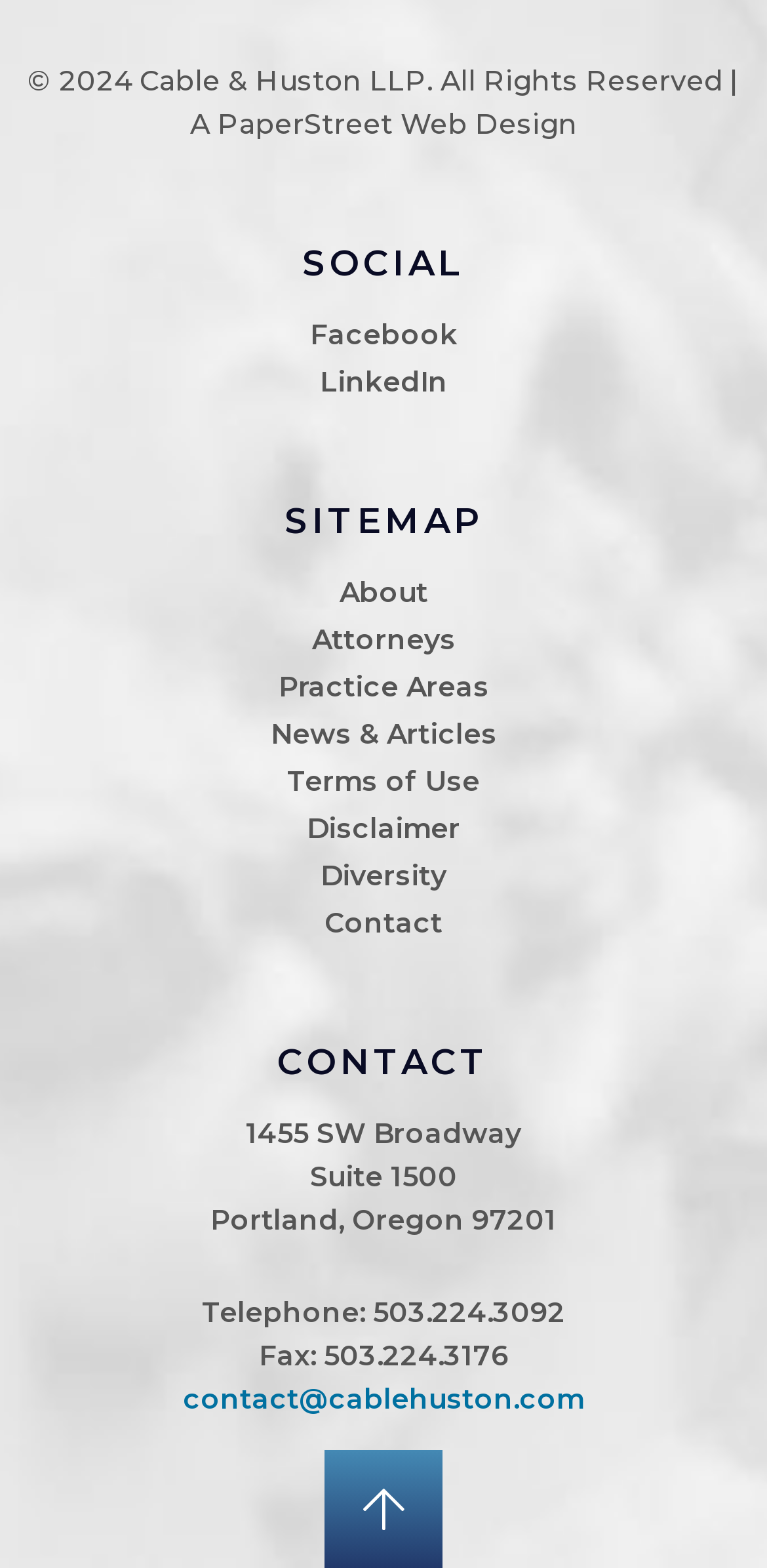Please determine the bounding box coordinates, formatted as (top-left x, top-left y, bottom-right x, bottom-right y), with all values as floating point numbers between 0 and 1. Identify the bounding box of the region described as: A PaperStreet Web Design

[0.247, 0.067, 0.753, 0.09]